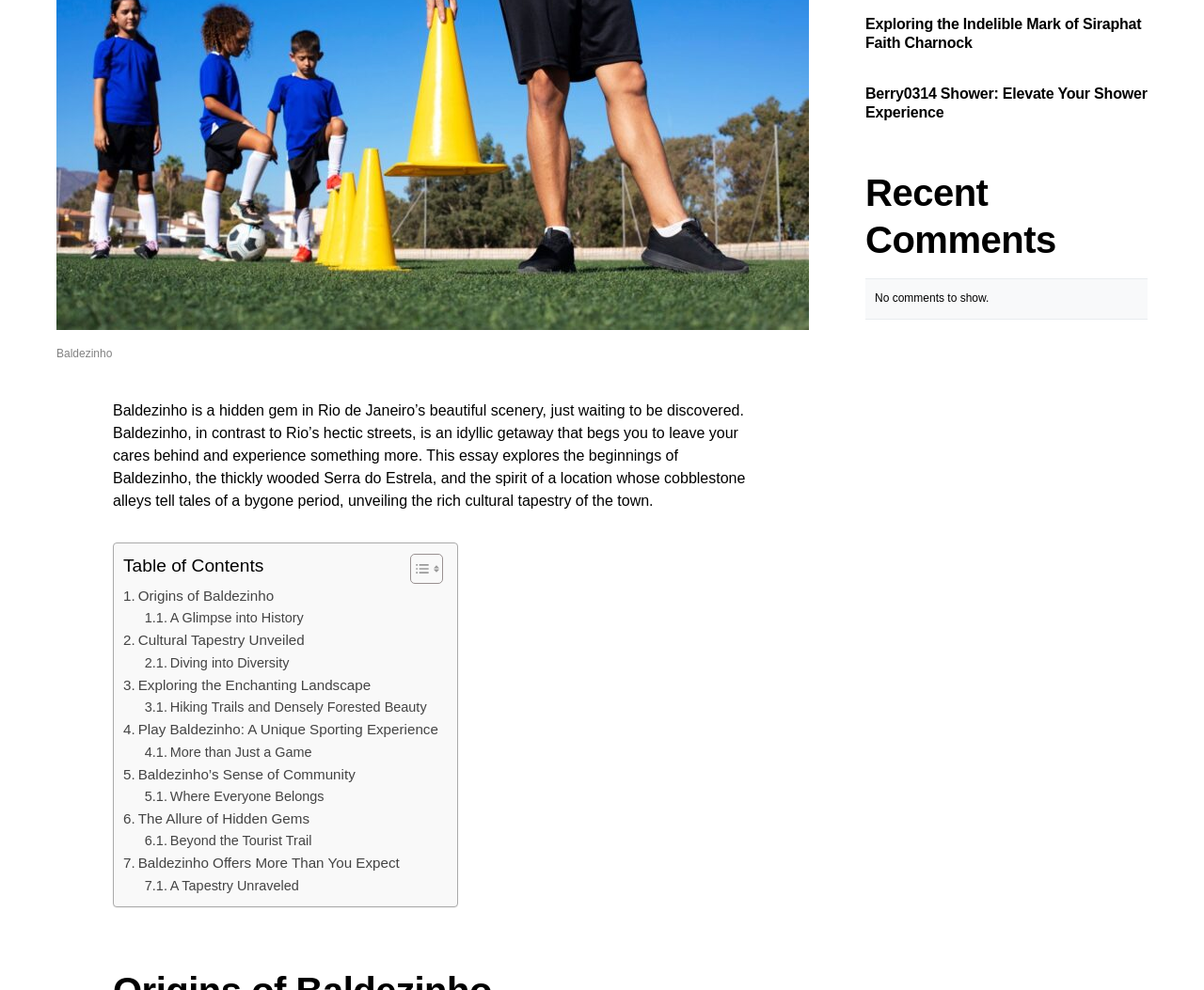Provide the bounding box coordinates of the HTML element described as: "Toggle". The bounding box coordinates should be four float numbers between 0 and 1, i.e., [left, top, right, bottom].

[0.329, 0.558, 0.364, 0.591]